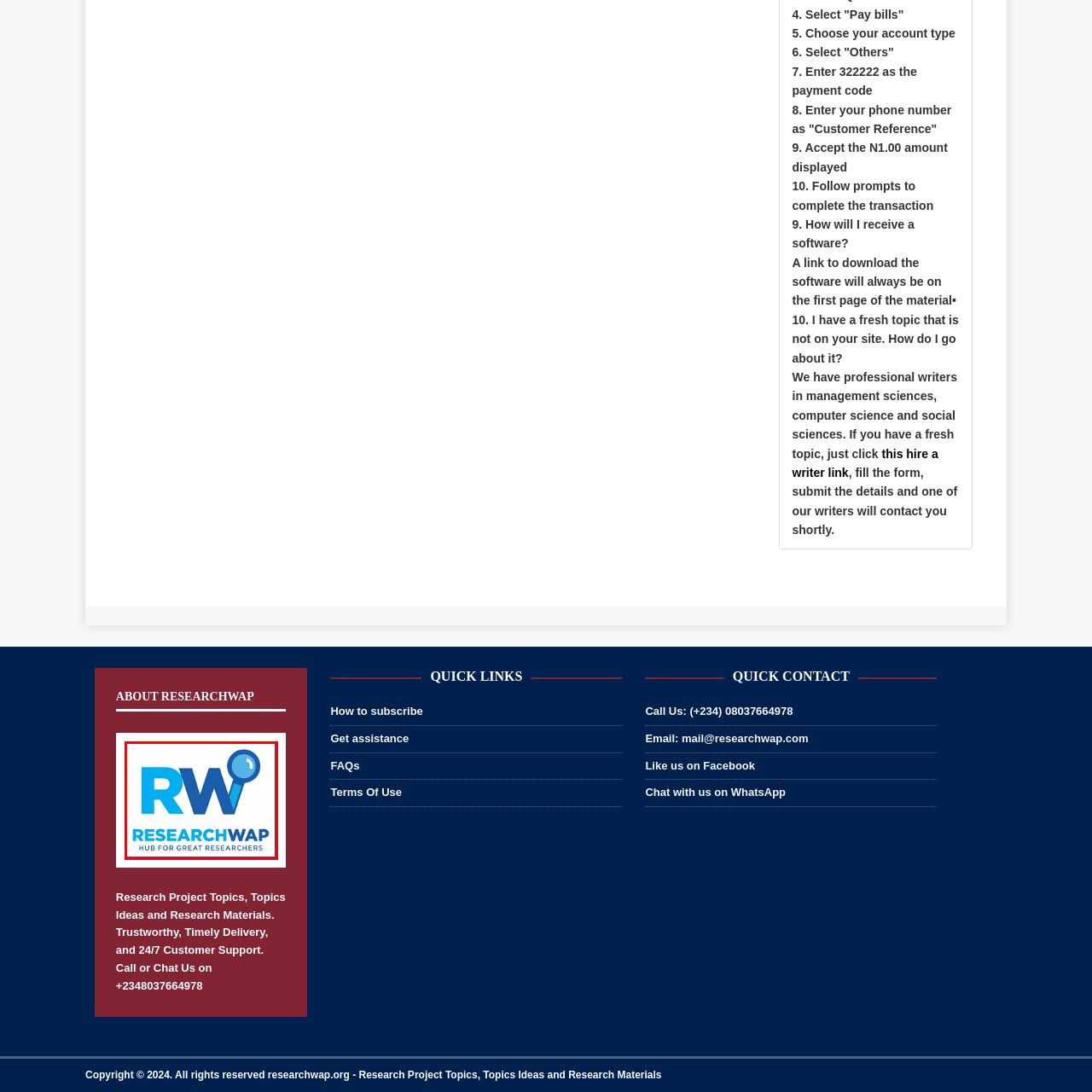Articulate a detailed narrative of what is visible inside the red-delineated region of the image.

The image features the logo of ResearchWAP, which is prominently designed with the initials "RW" in bold, stylized blue letters. The letter "R" features a distinctive cut, while the letter "W" has a sleek and modern appearance. Above the initials is a circular magnifying glass icon, symbolizing research and inquiry. Beneath the initials, the full name "RESEARCHWAP" is displayed, highlighting the organization's focus, along with the tagline "HUB FOR GREAT RESEARCHERS." This logo represents an online platform dedicated to research topics, ideas, and resources, emphasizing trust, timely delivery, and customer support, making it a valuable resource for students and researchers alike.